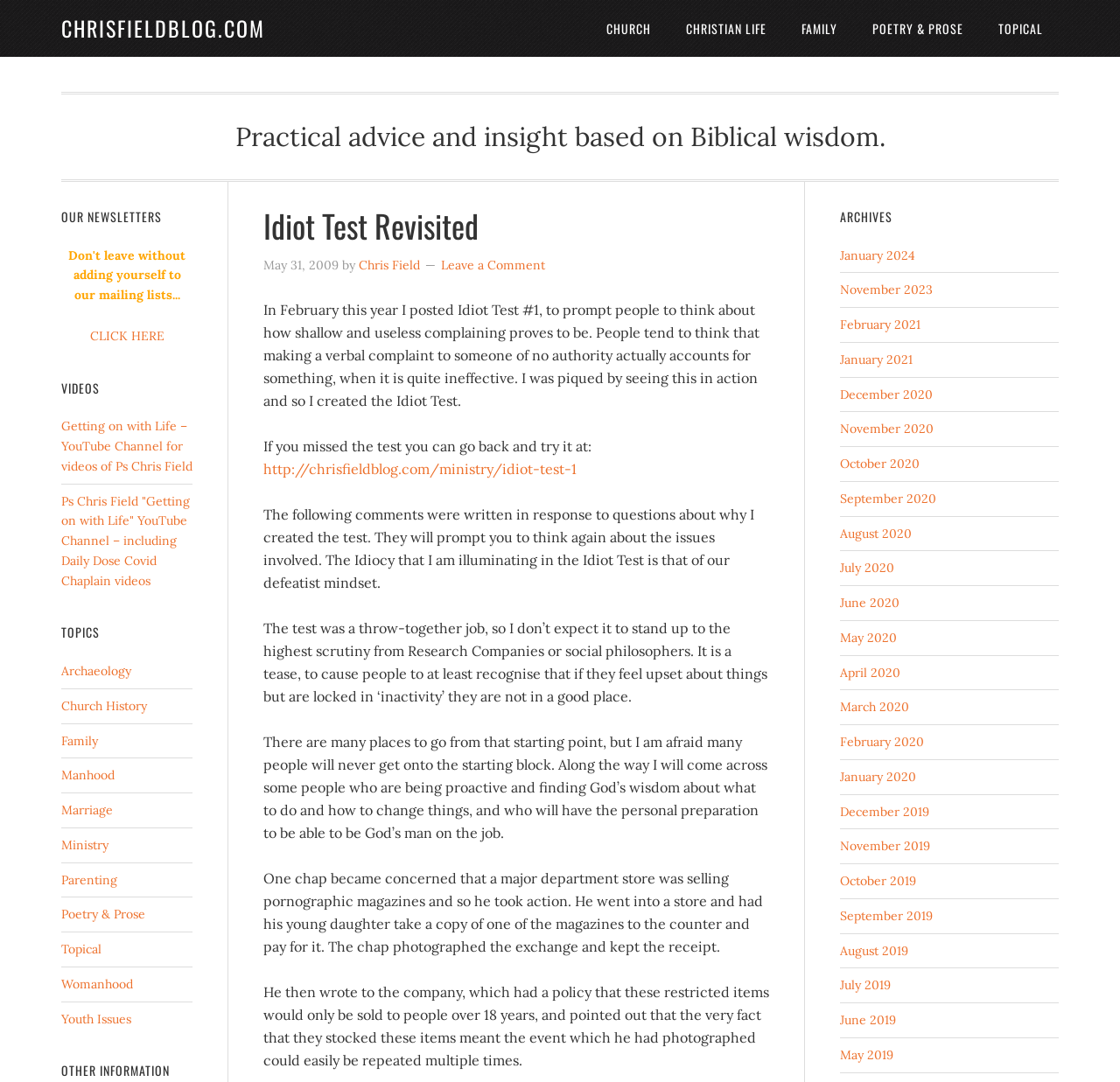Please determine the bounding box coordinates of the element's region to click in order to carry out the following instruction: "Read the 'Idiot Test Revisited' article". The coordinates should be four float numbers between 0 and 1, i.e., [left, top, right, bottom].

[0.235, 0.194, 0.687, 0.223]